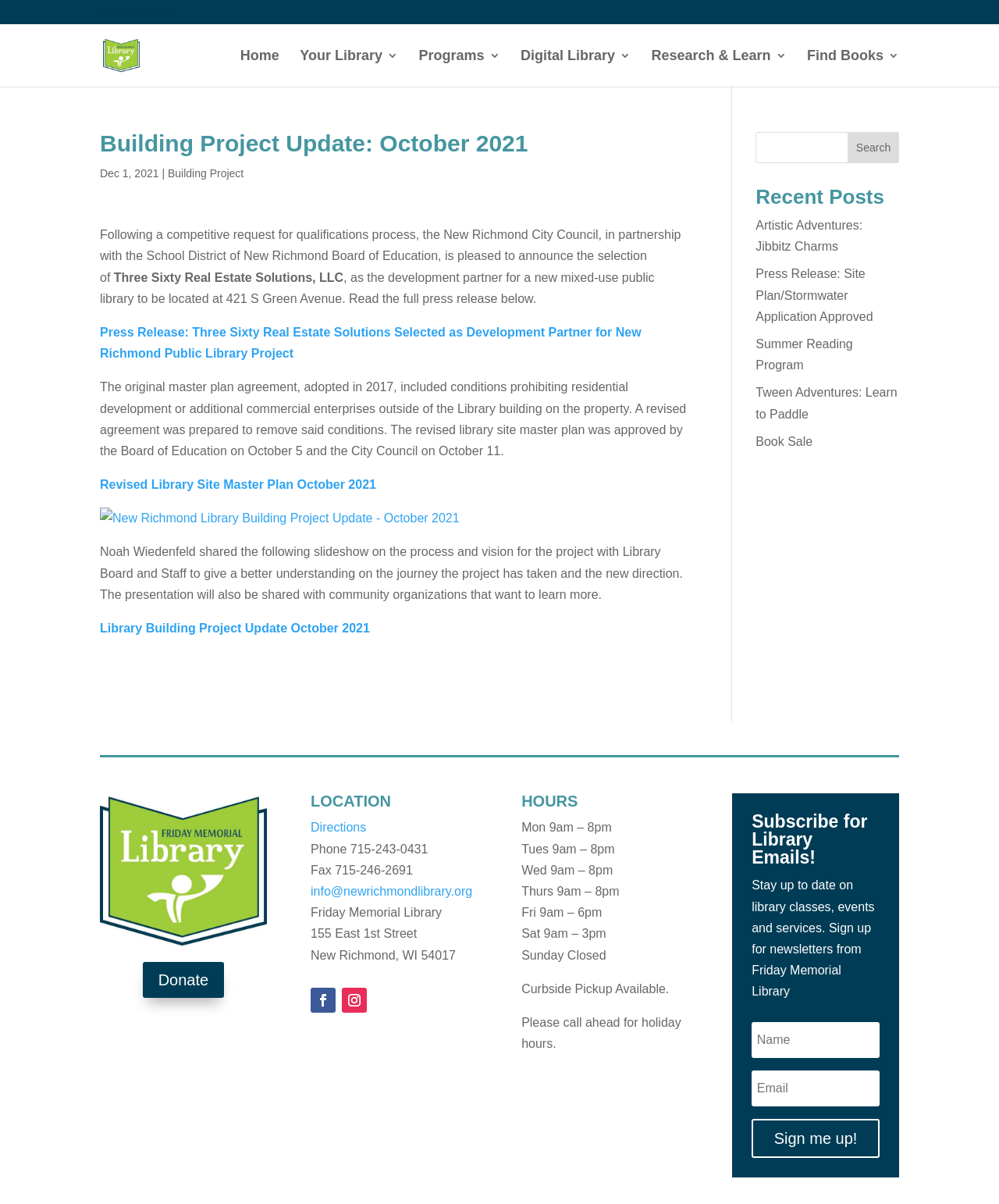Offer a meticulous caption that includes all visible features of the webpage.

This webpage is about the Friday Memorial Library, specifically the Building Project Update for October 2021. At the top, there is a phone number "715-243-0431" and a link to the library's homepage. Below that, there are several links to different sections of the website, including "Your Library", "Programs", "Digital Library", "Research & Learn", and "Find Books".

The main content of the page is an article about the building project update. It starts with a heading "Building Project Update: October 2021" and a date "Dec 1, 2021". The article announces the selection of Three Sixty Real Estate Solutions, LLC as the development partner for a new mixed-use public library. There is a link to the full press release below the announcement.

Further down, there is information about the revised library site master plan, which was approved by the Board of Education and the City Council. There is also a link to the revised master plan document.

The page also features a section with links to recent posts, including "Artistic Adventures: Jibbitz Charms", "Press Release: Site Plan/Stormwater Application Approved", and "Summer Reading Program".

On the right side of the page, there is a search bar and a section with the library's location, phone number, fax number, and email address. Below that, there are links to the library's social media profiles and a section with the library's hours of operation.

At the bottom of the page, there is a section to subscribe for library emails, with a brief description and a form to fill out.